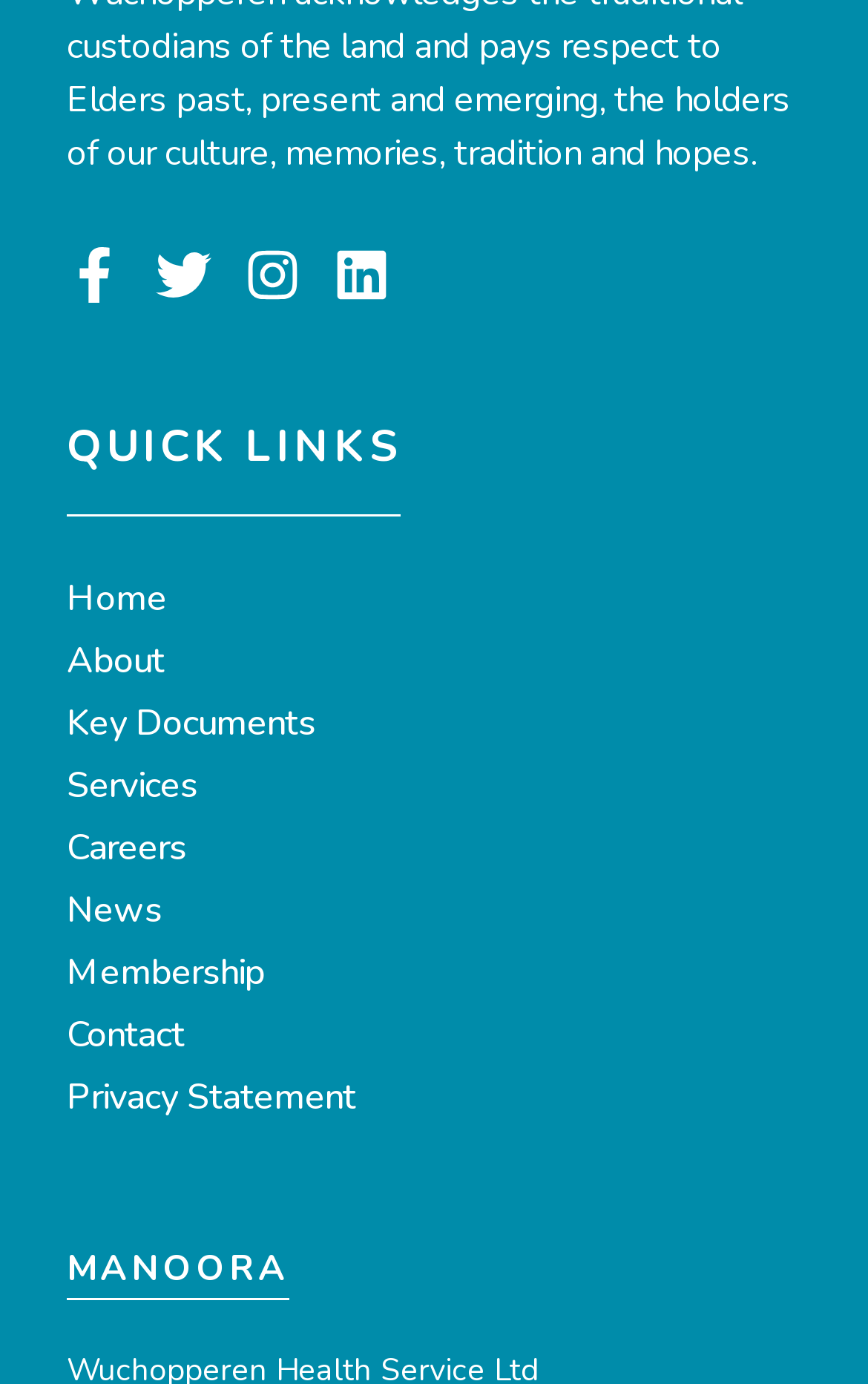How many social media links are there?
Carefully examine the image and provide a detailed answer to the question.

I counted the number of social media links by looking at the icons and their corresponding text, which are Facebook, Twitter, Instagram, and Linkedin.